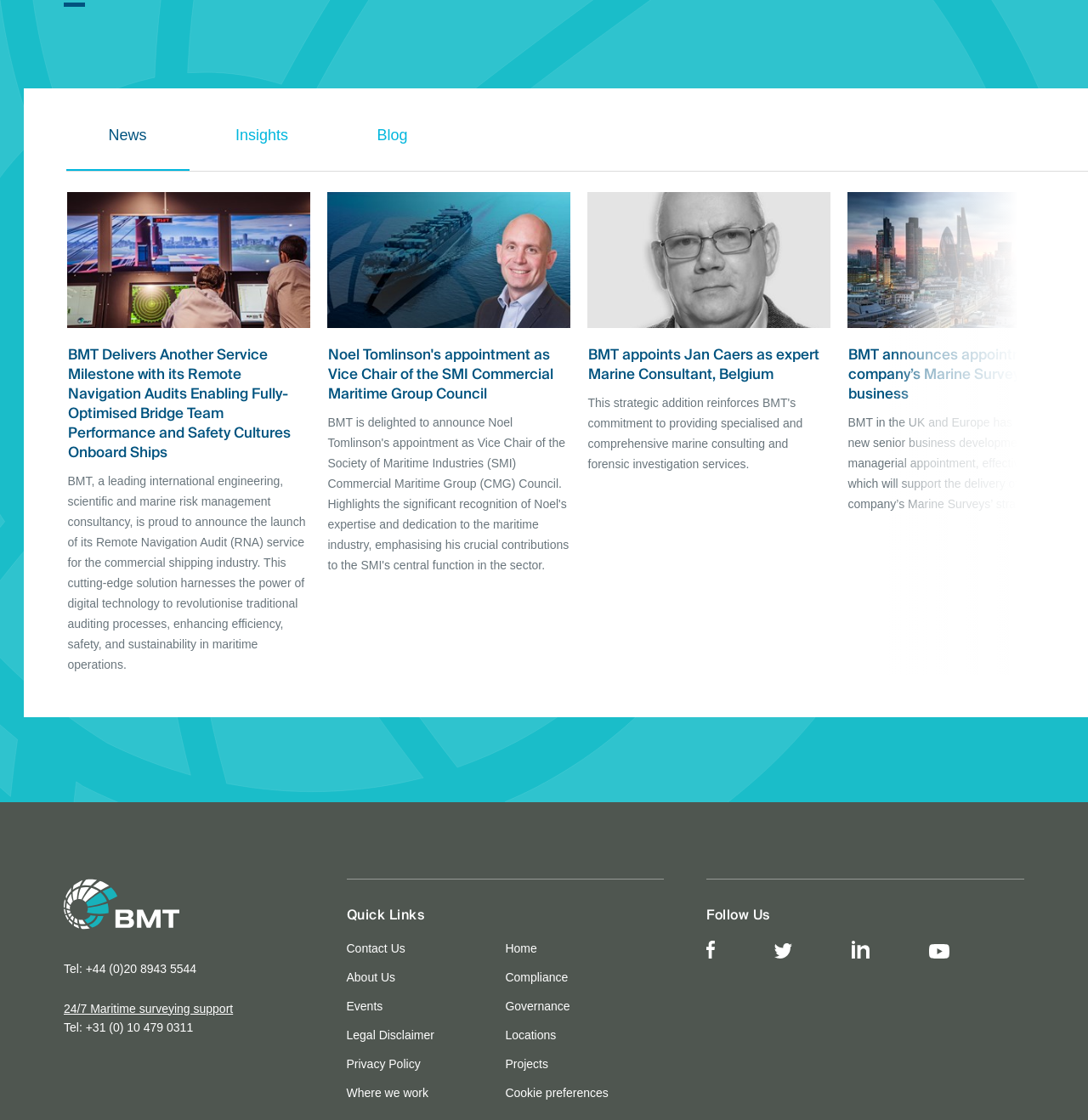What is the phone number for 24/7 maritime surveying support?
Analyze the image and provide a thorough answer to the question.

The phone number for 24/7 maritime surveying support can be found in the text '24/7 Maritime surveying support' followed by the phone number '+44 (0)20 8943 5544', indicating that this is the phone number to call for 24/7 maritime surveying support.